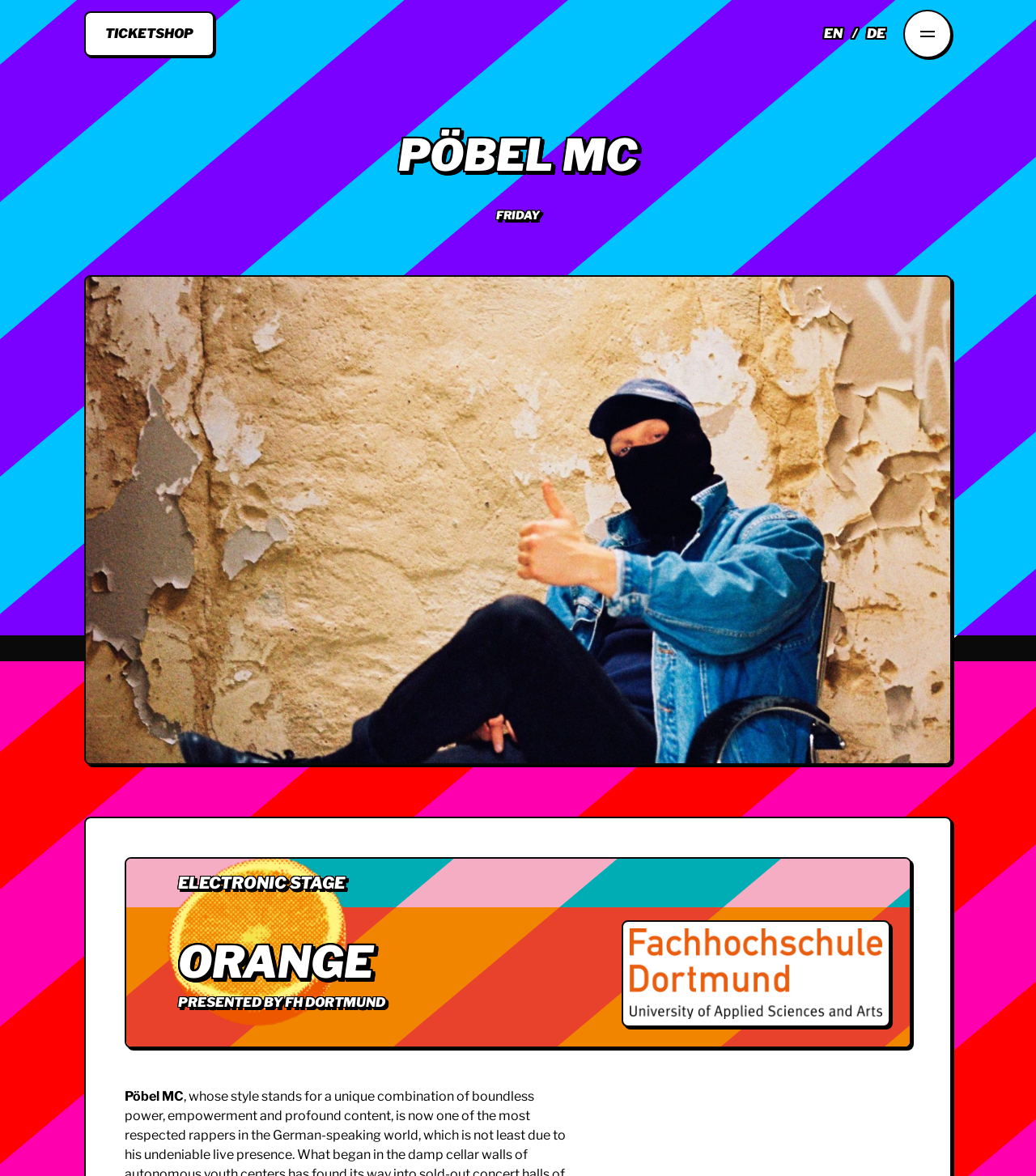Provide an in-depth caption for the contents of the webpage.

The webpage appears to be an event page for Pöbel MC, a German rapper, with a focus on his performance at the Juicy Beats 2024 festival. 

At the top left, there is a link to the ticket shop, and at the top right, there are language options, including English and German. 

Below the language options, the rapper's name "PÖBEL MC" is prominently displayed in a heading, followed by the day of his performance, "FRIDAY". 

To the right of the rapper's name, there is a large figure containing an image of Pöbel MC, which takes up a significant portion of the page. 

Above the image, there are three horizontal banners that span the entire width of the page, each containing an image. 

Below the image of Pöbel MC, there is a section dedicated to the Electronic Stage, with a heading and an image. 

Further down, there is a heading "ORANGE" and a text "PRESENTED BY FH DORTMUND", indicating that the event is sponsored by FH Dortmund. 

To the right of the sponsorship information, there is a link with an image, and below it, there is another image. 

At the very bottom of the page, there is a text "Pöbel MC" again, which seems to be a footer or a signature.